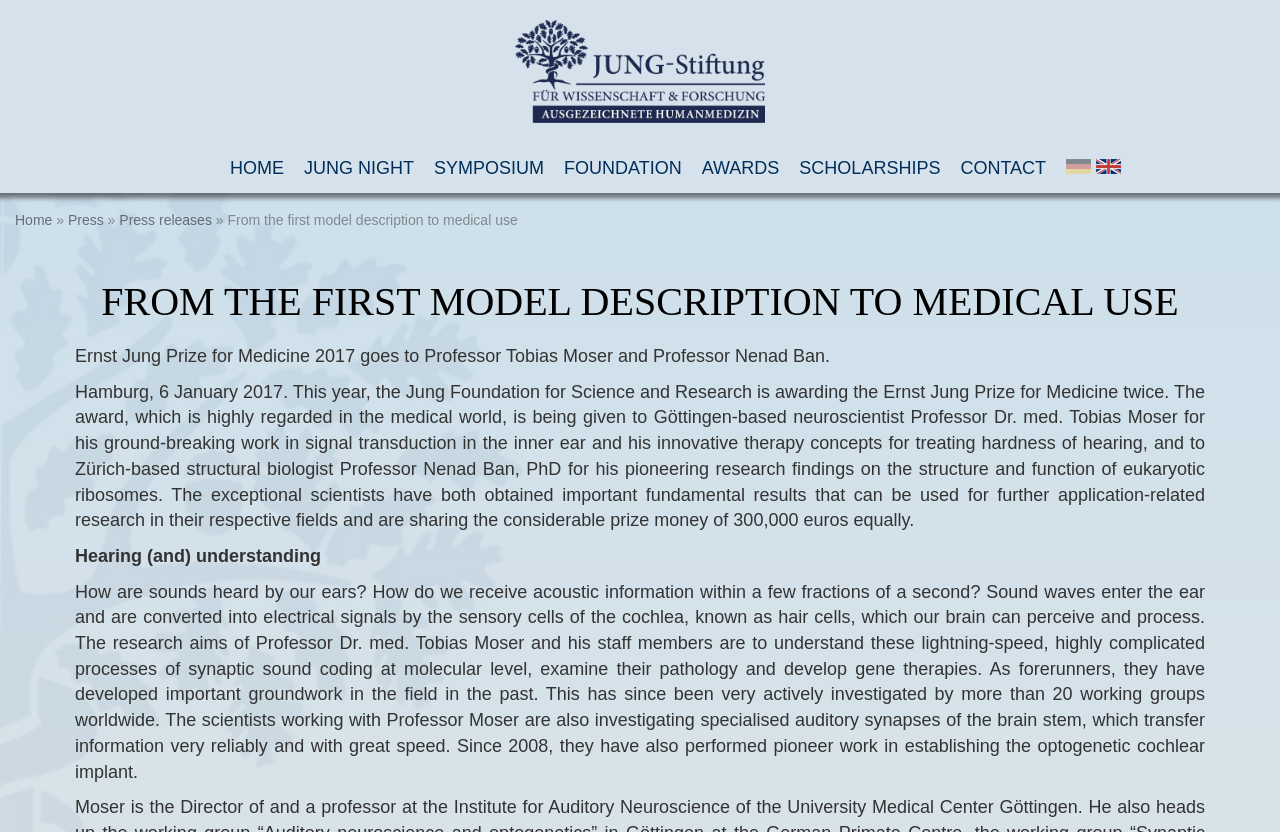Locate the bounding box coordinates of the clickable element to fulfill the following instruction: "View Press releases". Provide the coordinates as four float numbers between 0 and 1 in the format [left, top, right, bottom].

[0.093, 0.255, 0.166, 0.274]